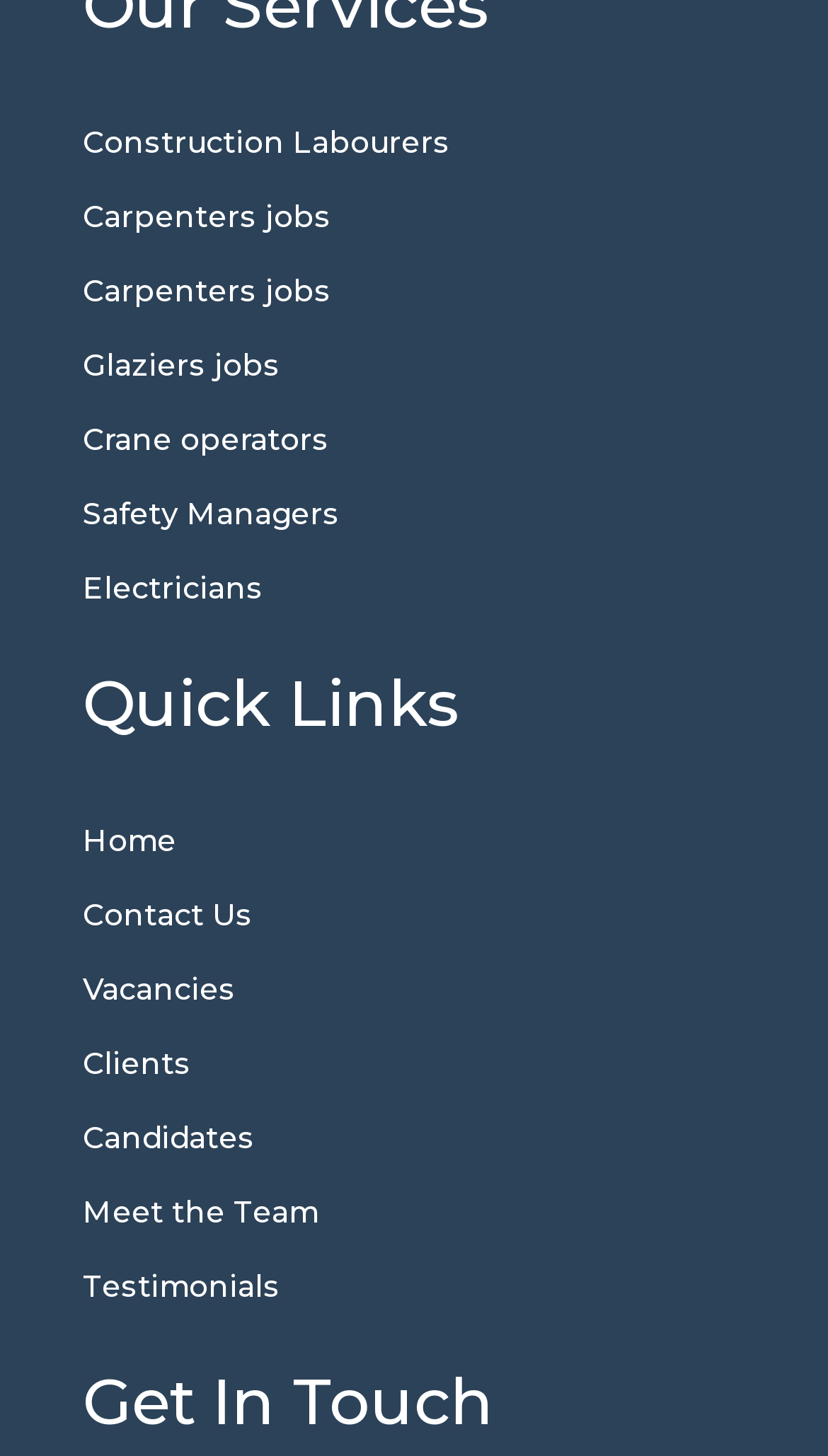Based on what you see in the screenshot, provide a thorough answer to this question: How many job categories are listed?

I counted the number of job category links listed, which are Construction Labourers, Carpenters jobs, Glaziers jobs, Crane operators, Safety Managers, and Electricians, totaling 7 job categories.